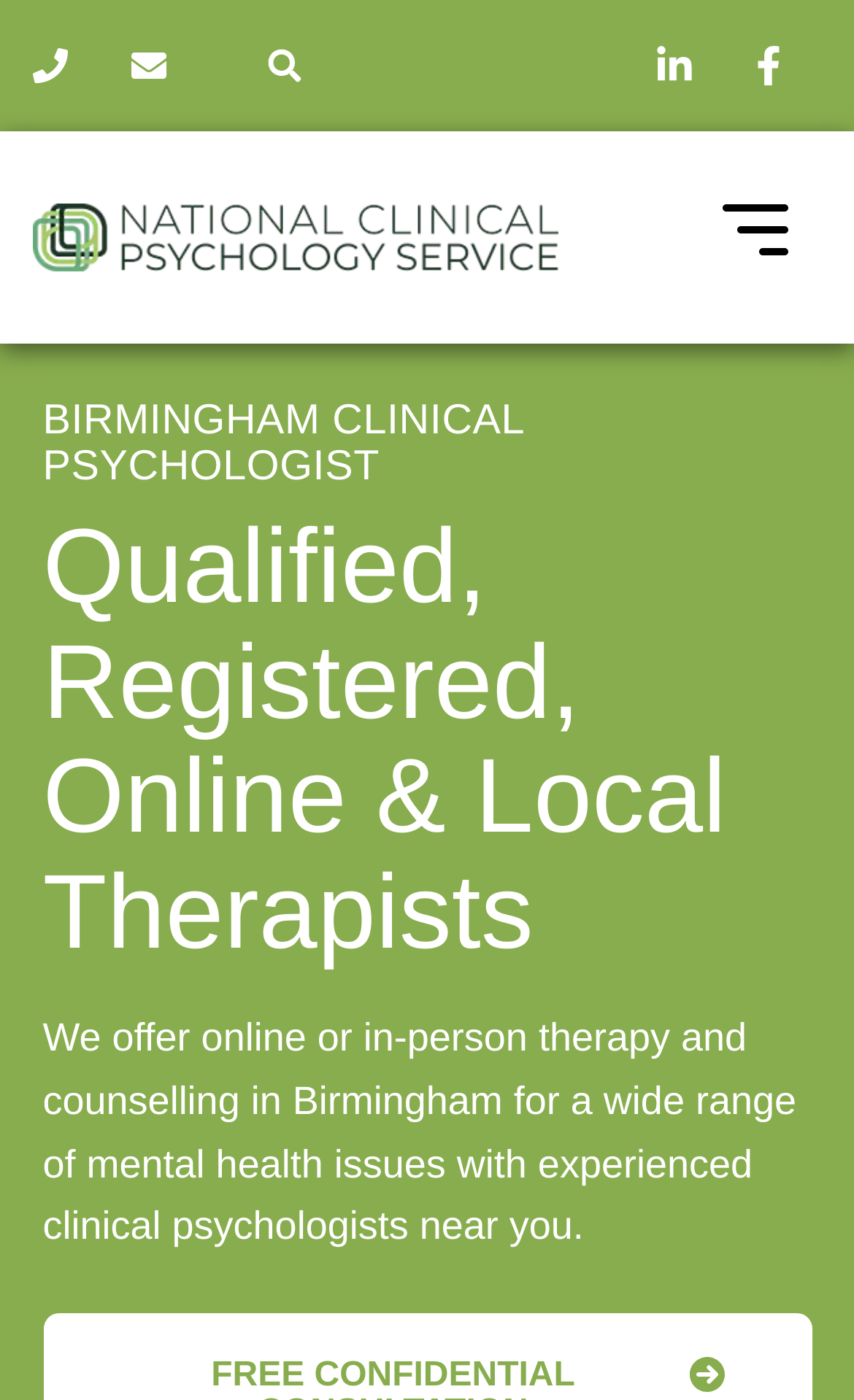Use a single word or phrase to answer this question: 
What is the purpose of the search bar?

To search the website